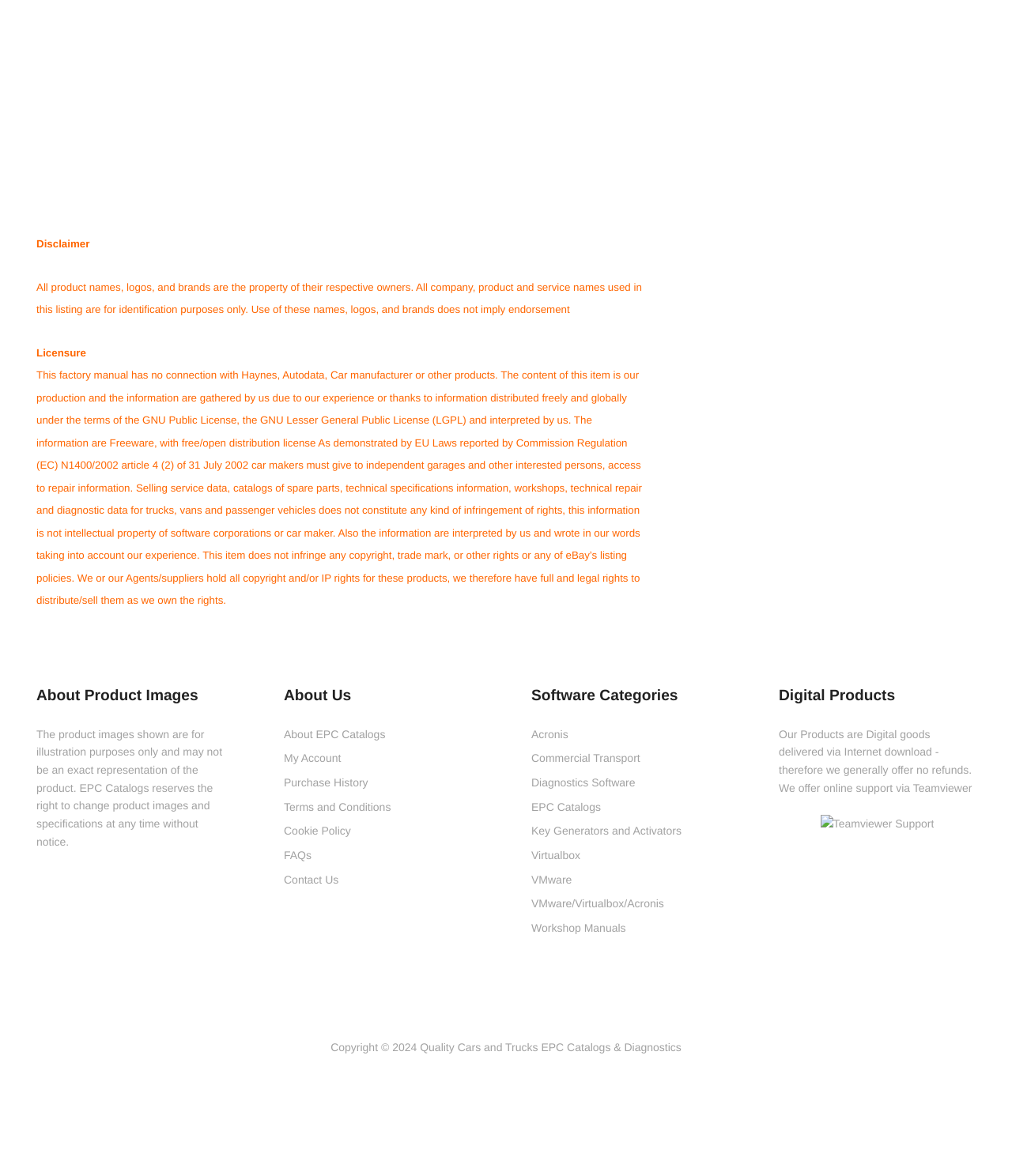Find the bounding box coordinates for the UI element that matches this description: "VMware".

[0.525, 0.882, 0.565, 0.897]